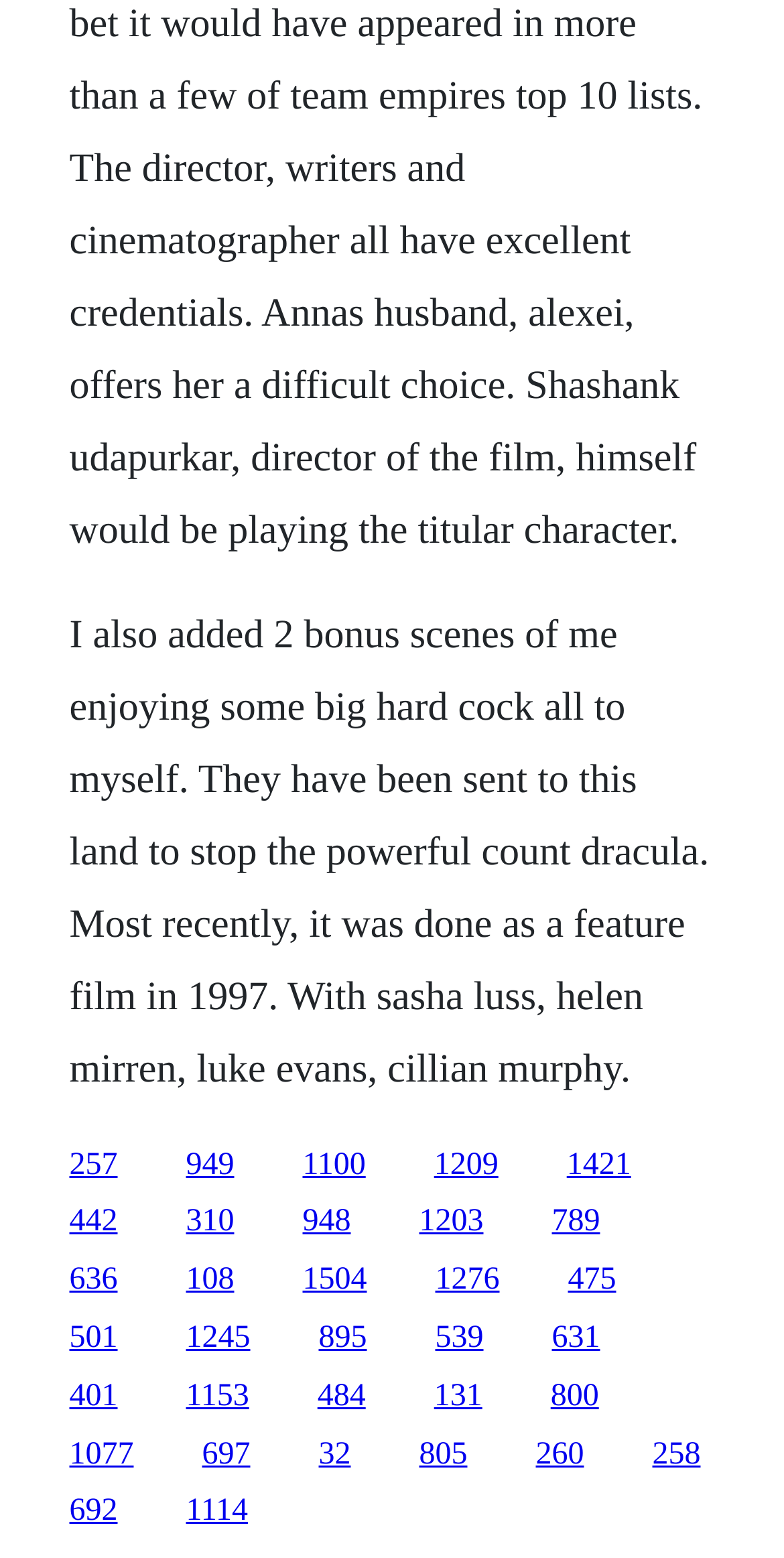Locate the bounding box coordinates of the clickable region to complete the following instruction: "Click the link at the bottom left."

[0.088, 0.959, 0.15, 0.981]